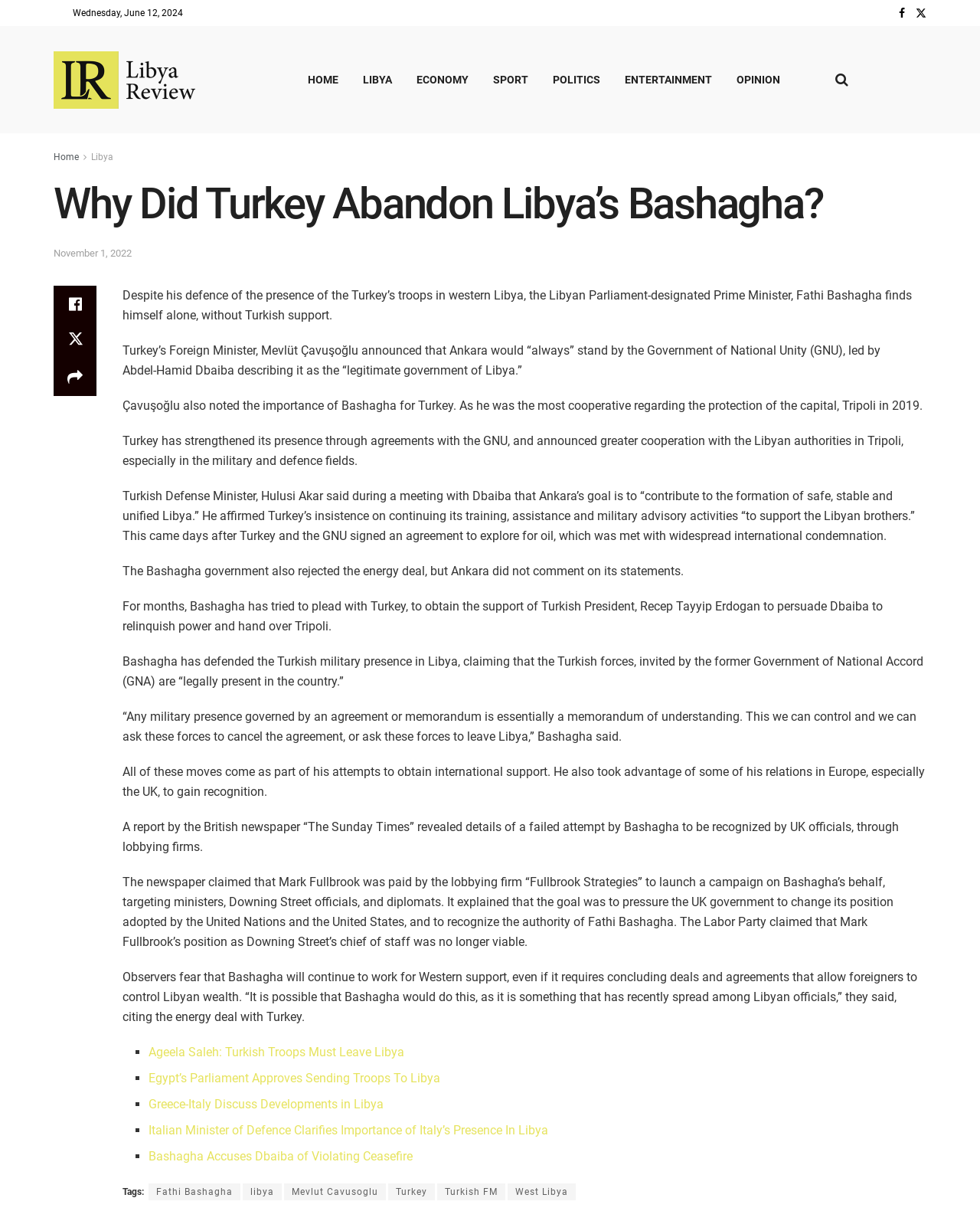Please identify the bounding box coordinates of the element's region that needs to be clicked to fulfill the following instruction: "Click on the 'HOME' link". The bounding box coordinates should consist of four float numbers between 0 and 1, i.e., [left, top, right, bottom].

[0.301, 0.05, 0.357, 0.082]